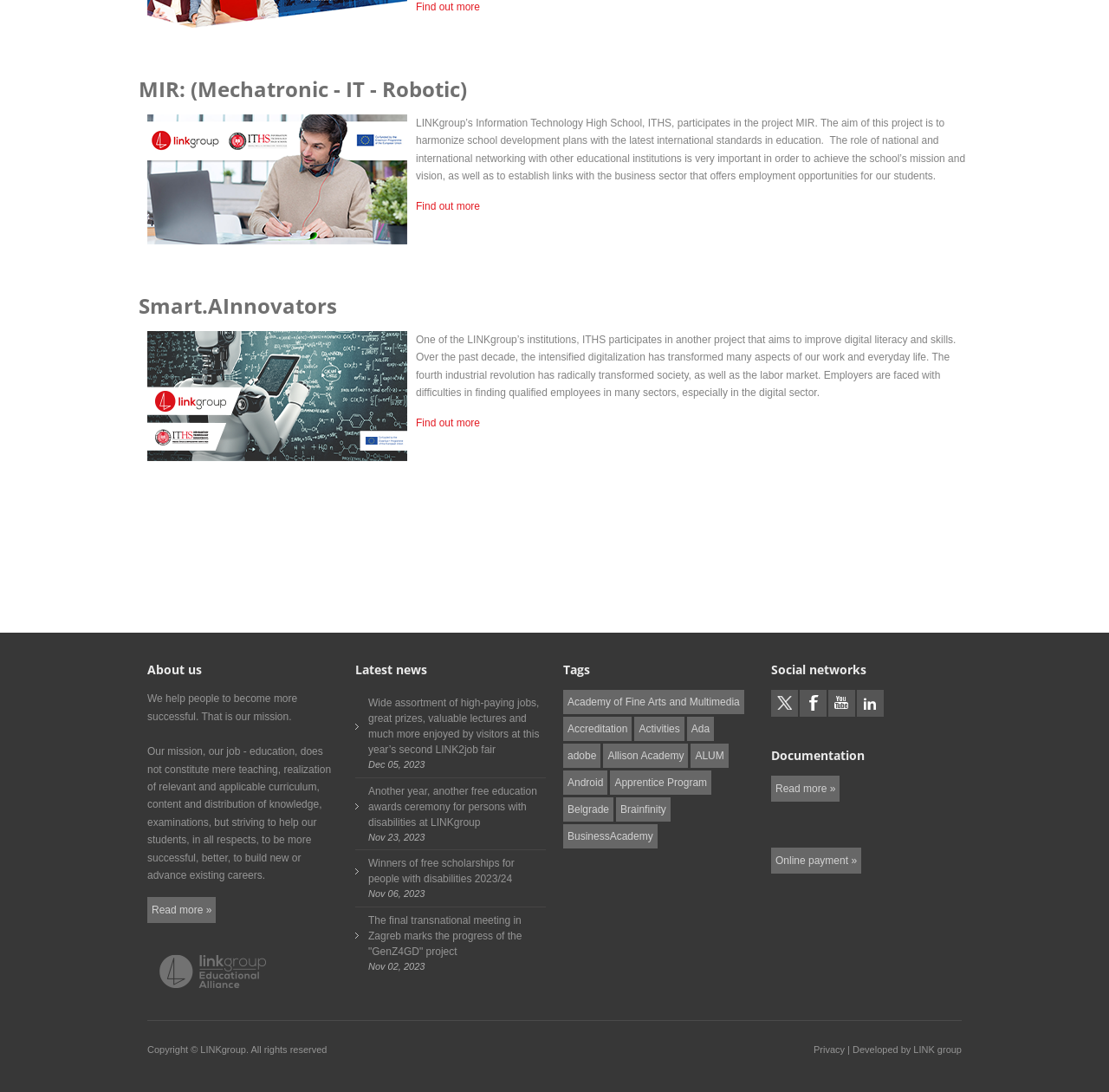Determine the bounding box coordinates for the region that must be clicked to execute the following instruction: "Read more about LINKgroup's mission".

[0.133, 0.821, 0.195, 0.845]